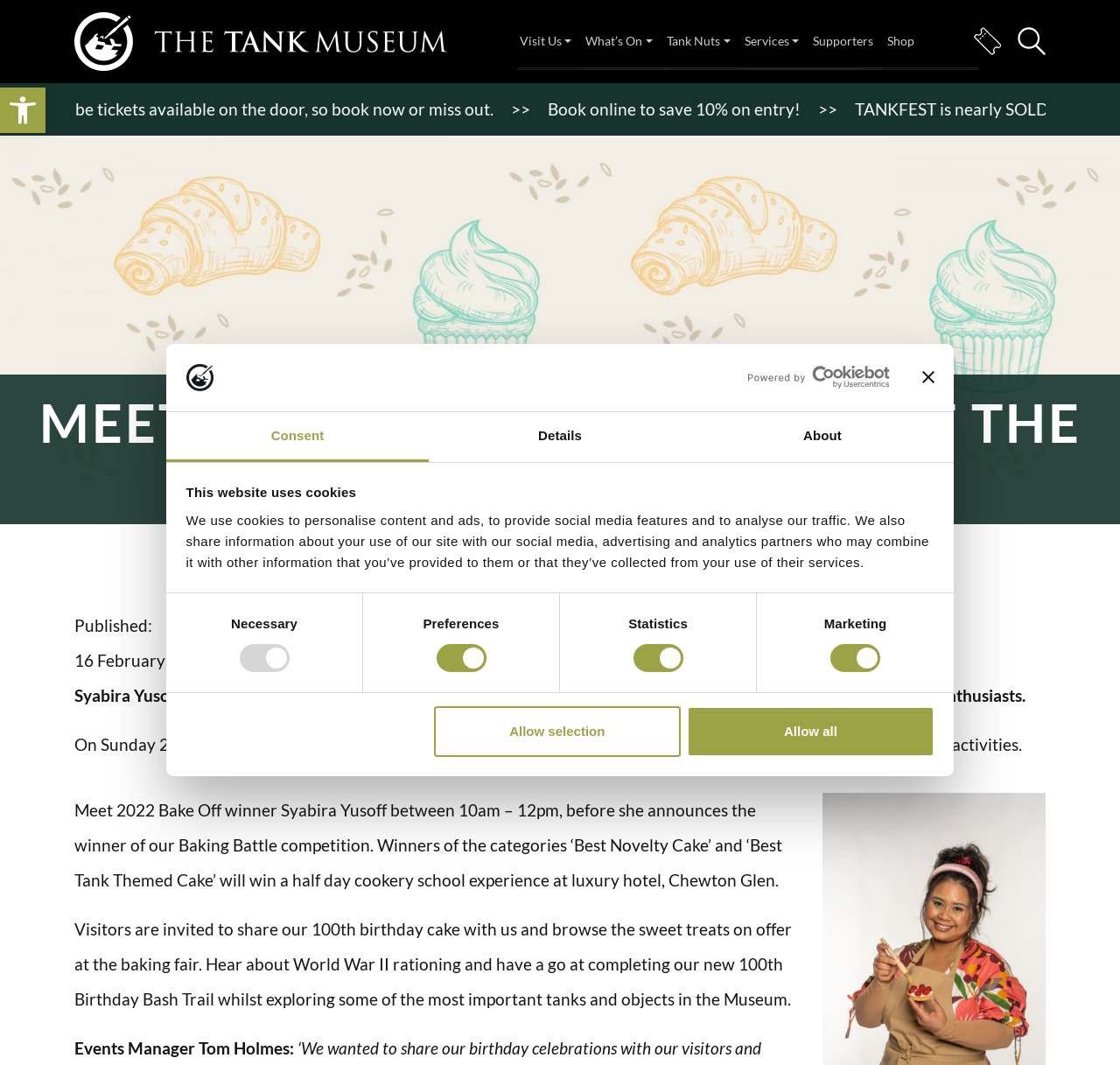Based on the image, please elaborate on the answer to the following question:
What is the event happening on 26th February?

I found the answer by reading the text that mentions 'Syabira Yusoff will be at The Tank Museum on 26th February to judge a cake competition and meet her fellow baking enthusiasts.' This suggests that a cake competition is happening on that day.